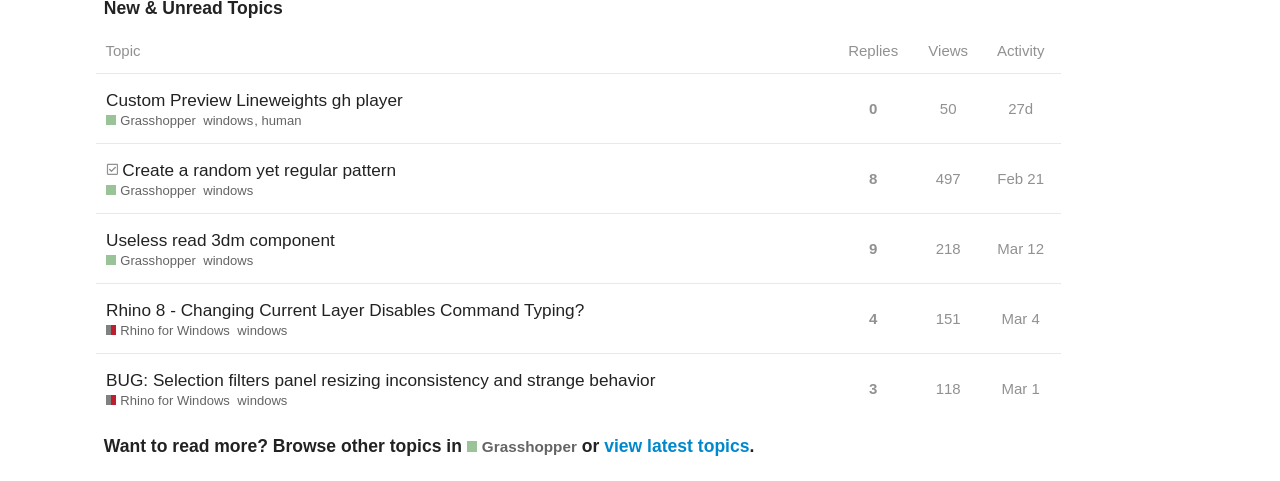When was the fourth topic posted?
Based on the image, give a one-word or short phrase answer.

Mar 12